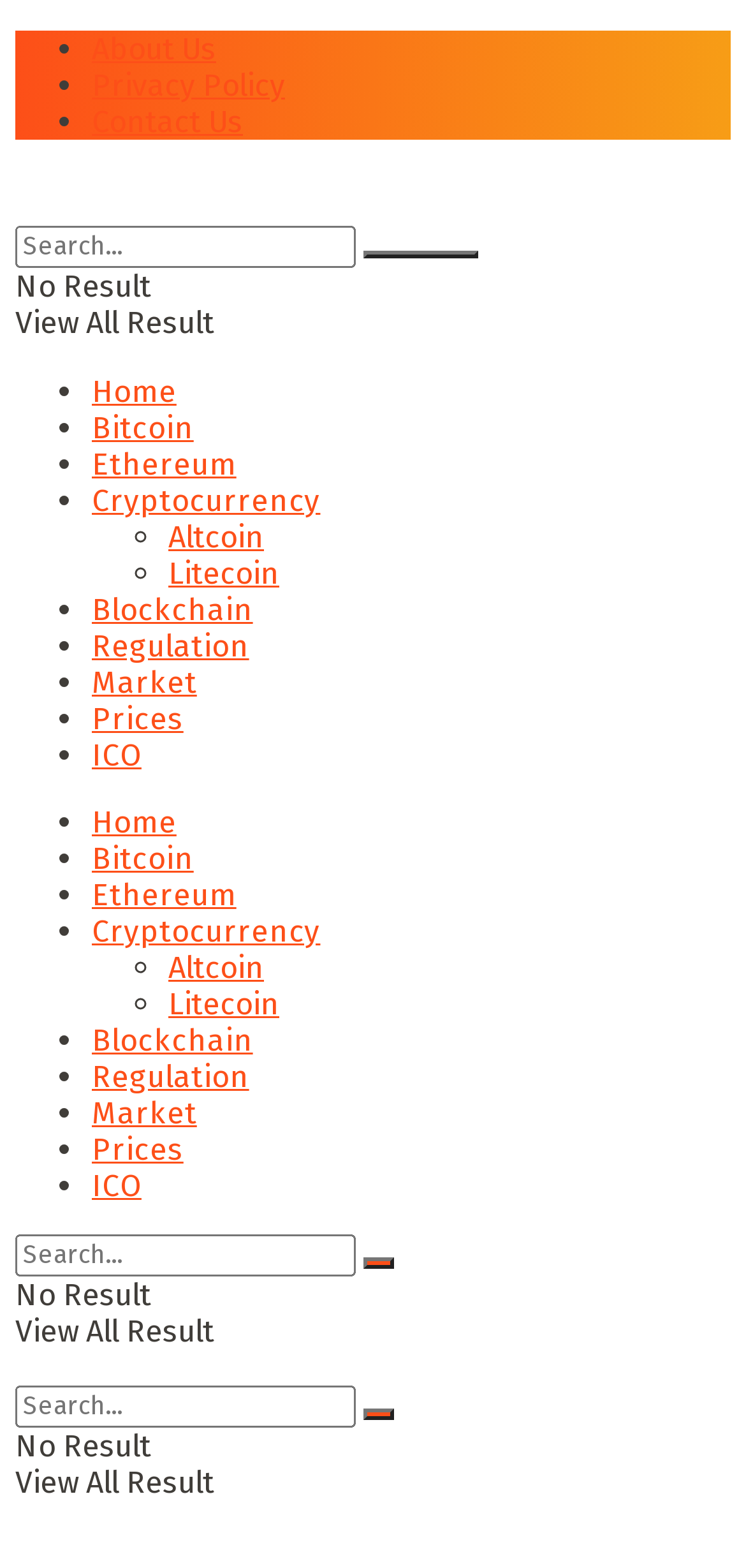Please analyze the image and provide a thorough answer to the question:
What is the text of the search box?

I looked at the text box element and found that it has a placeholder text 'Search...'.